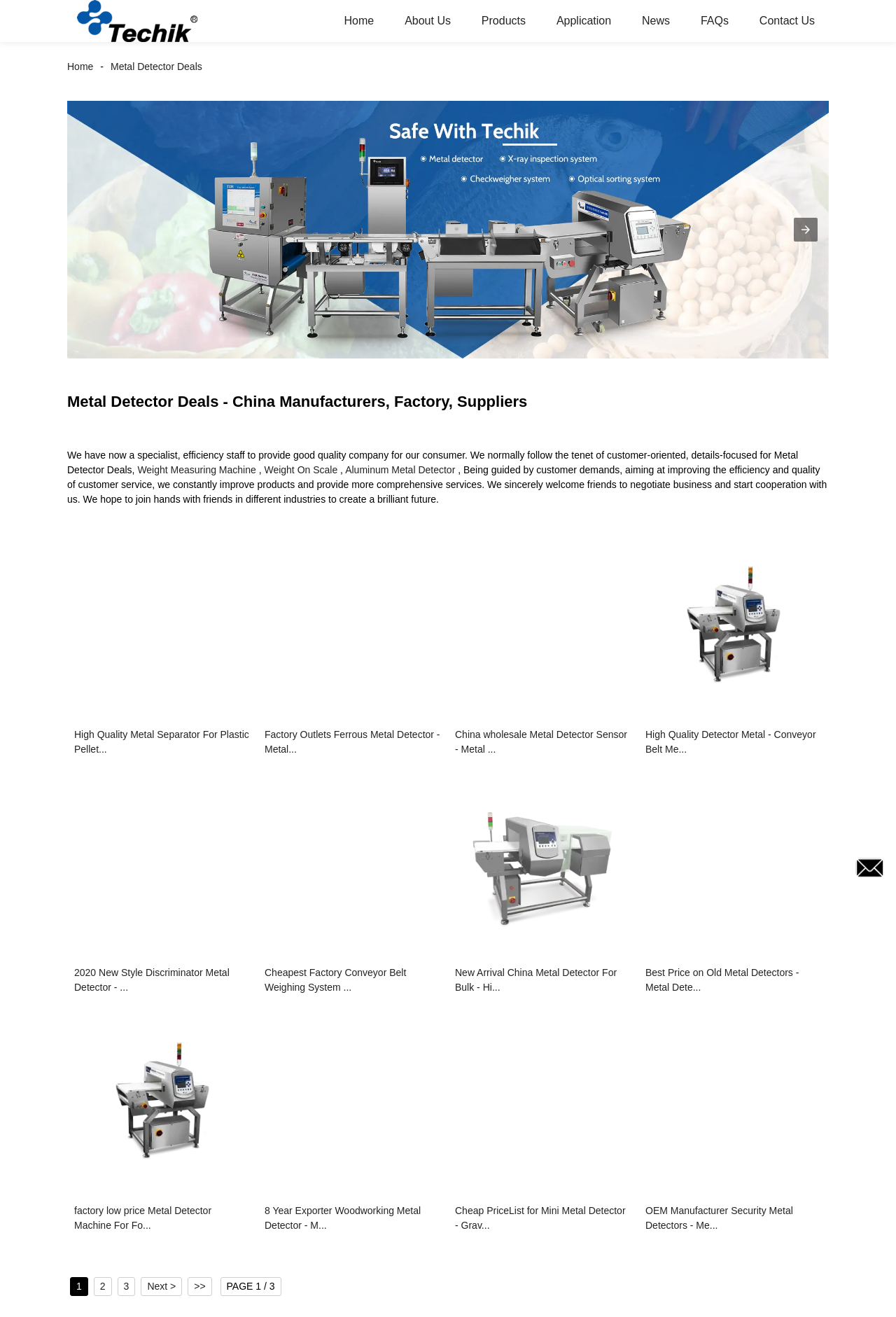Please find the bounding box coordinates of the section that needs to be clicked to achieve this instruction: "Browse the 'Weight Measuring Machine' product".

[0.153, 0.352, 0.286, 0.361]